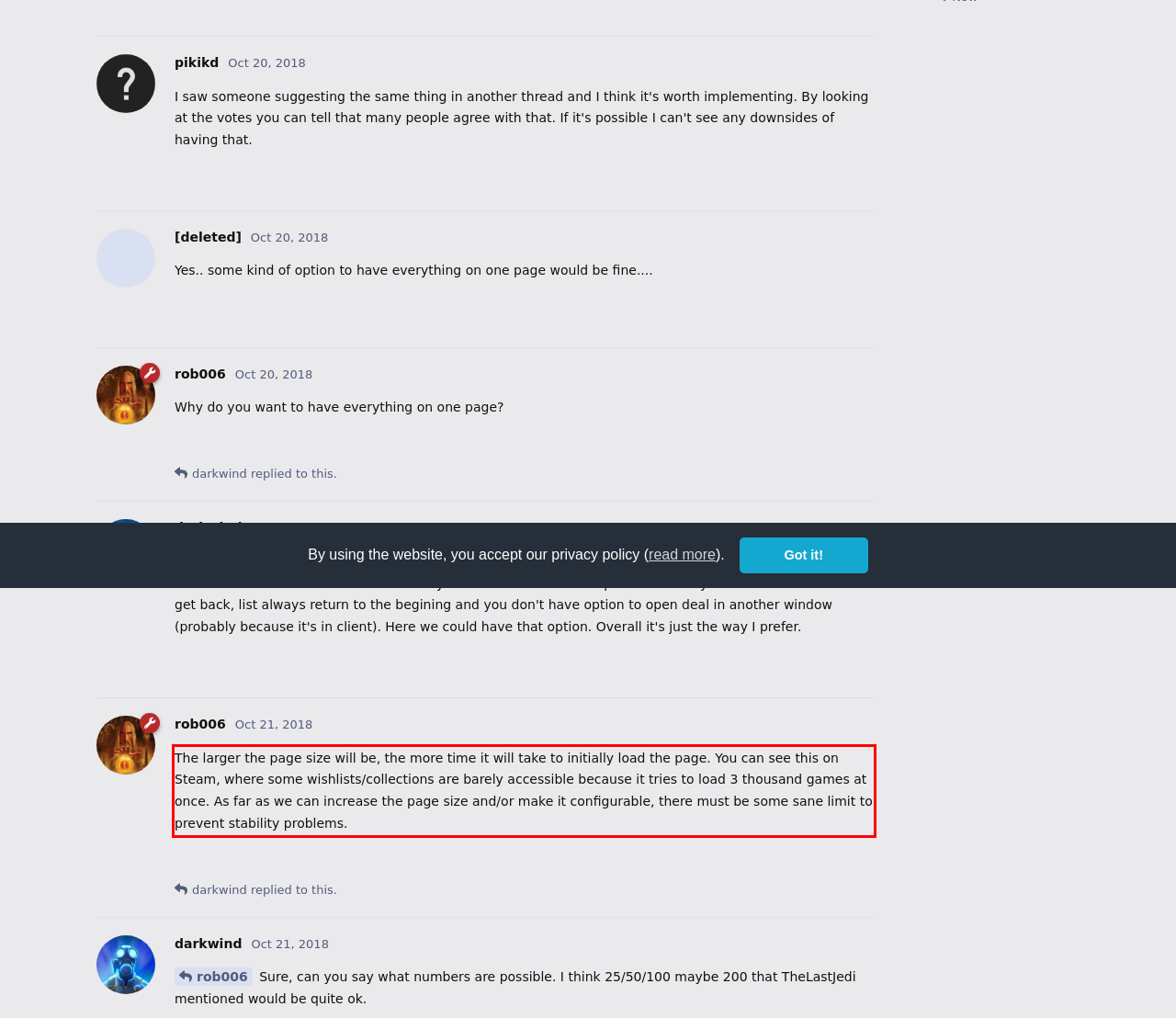You are given a webpage screenshot with a red bounding box around a UI element. Extract and generate the text inside this red bounding box.

The larger the page size will be, the more time it will take to initially load the page. You can see this on Steam, where some wishlists/collections are barely accessible because it tries to load 3 thousand games at once. As far as we can increase the page size and/or make it configurable, there must be some sane limit to prevent stability problems.